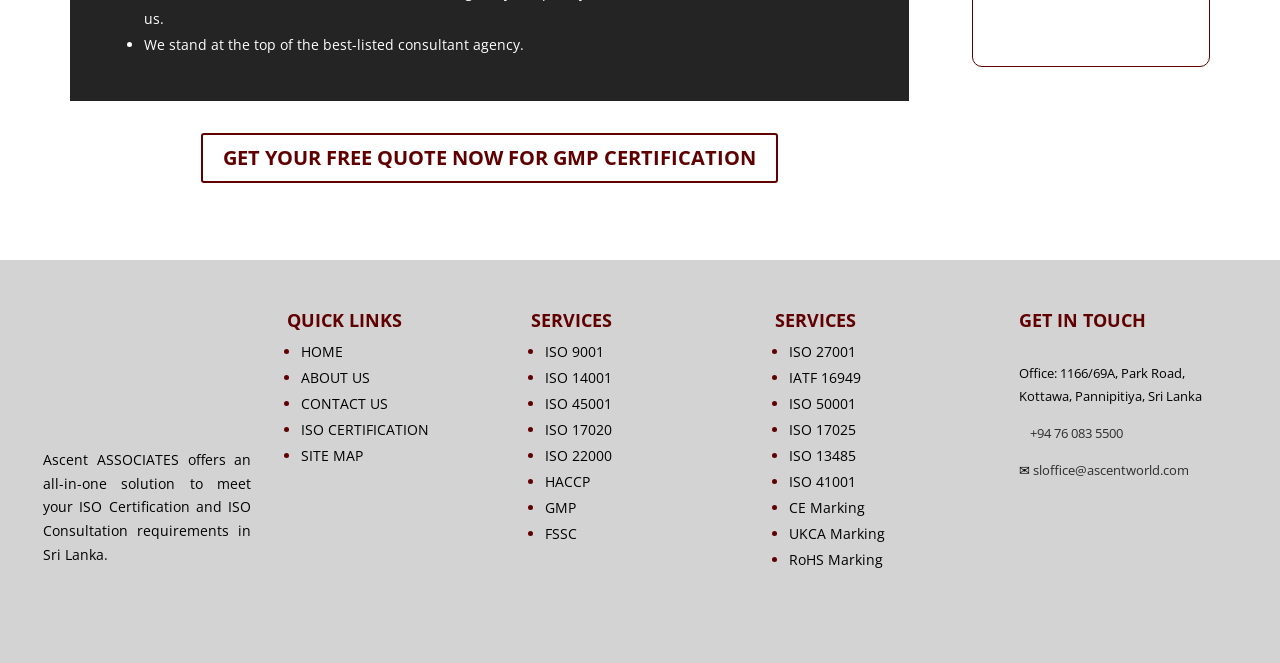Using the webpage screenshot and the element description Next The Pope's Daughter, determine the bounding box coordinates. Specify the coordinates in the format (top-left x, top-left y, bottom-right x, bottom-right y) with values ranging from 0 to 1.

None